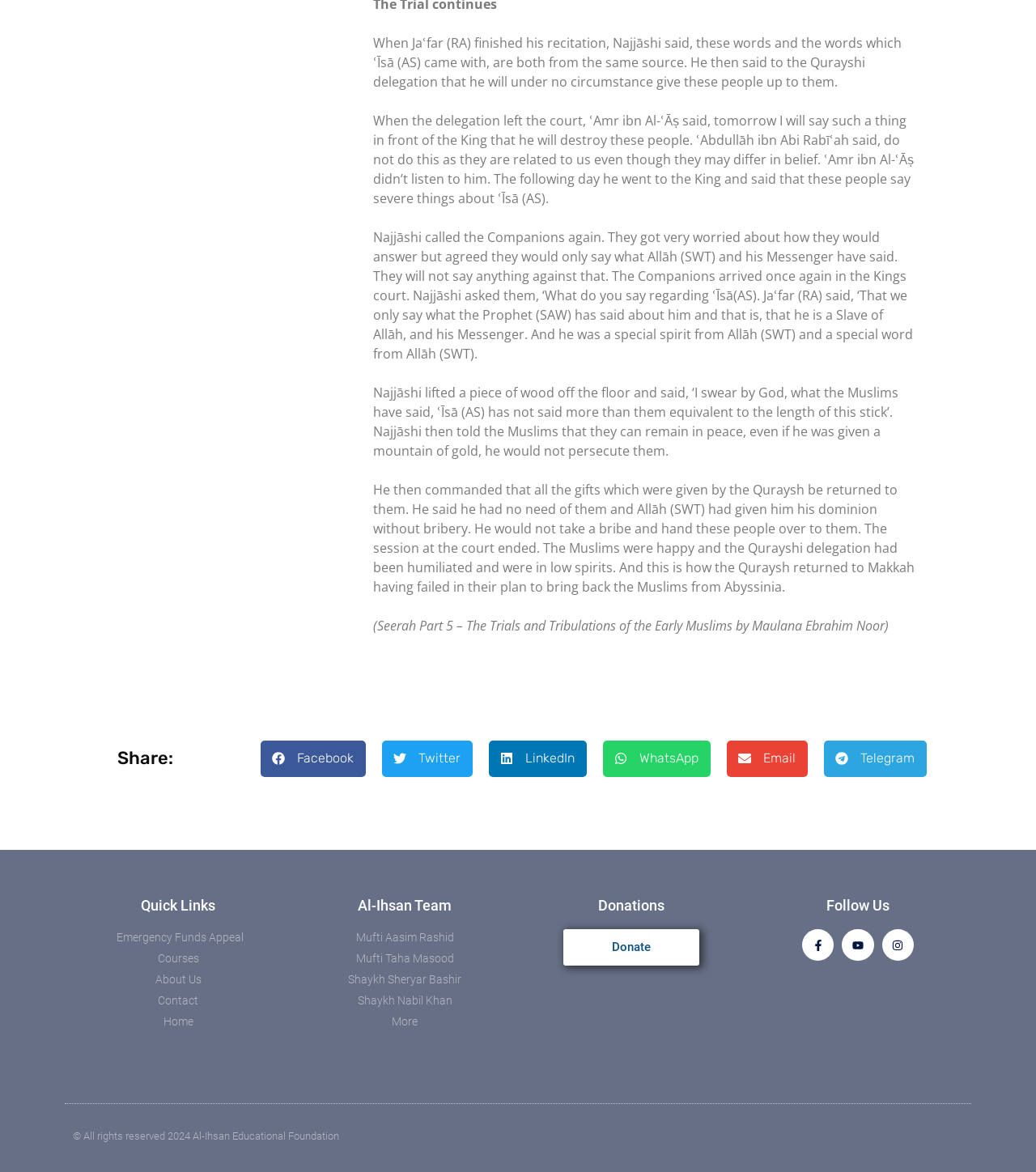Find the bounding box coordinates for the area that must be clicked to perform this action: "Share on Twitter".

[0.369, 0.632, 0.456, 0.663]